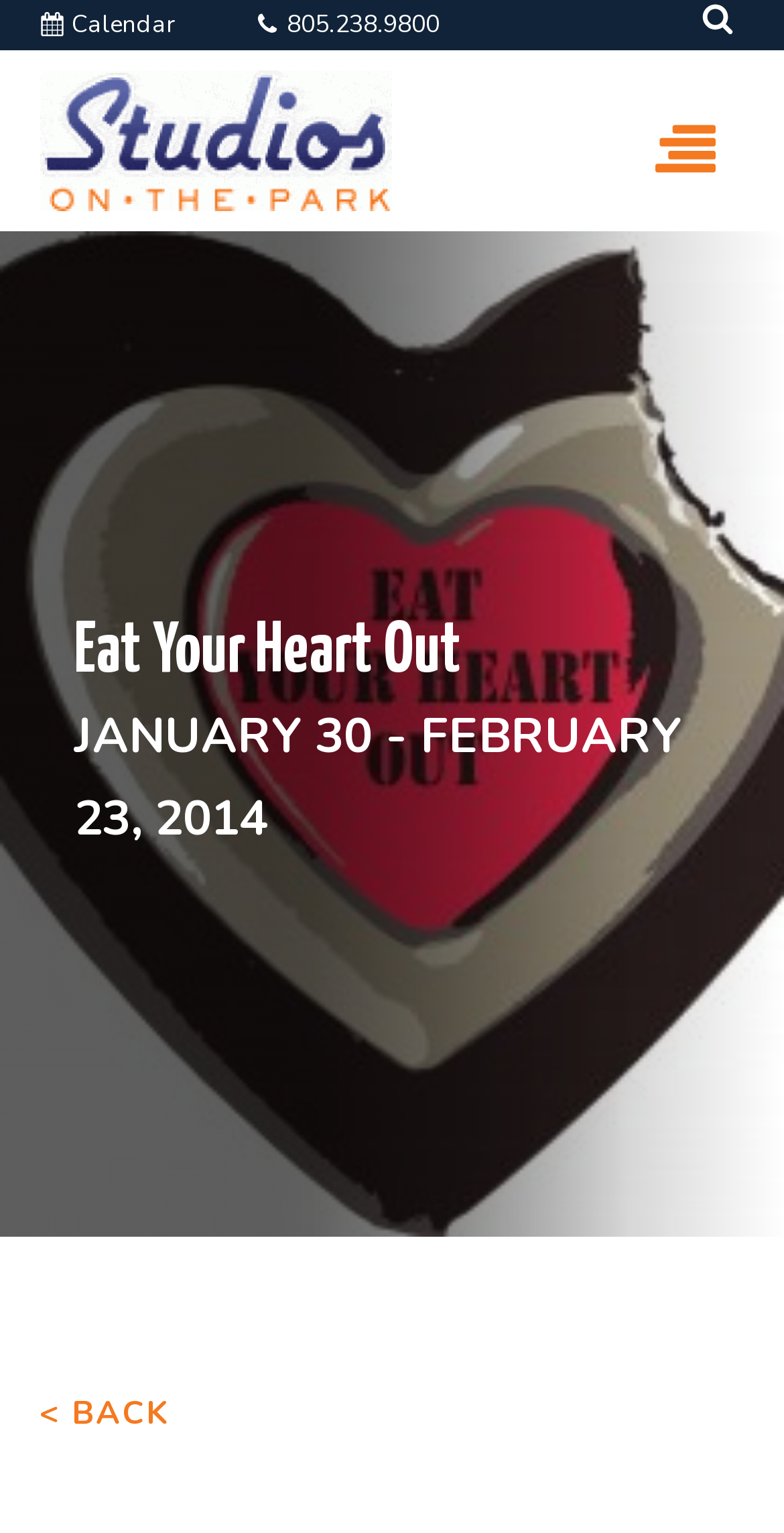What is the phone number?
Answer with a single word or short phrase according to what you see in the image.

805.238.9800